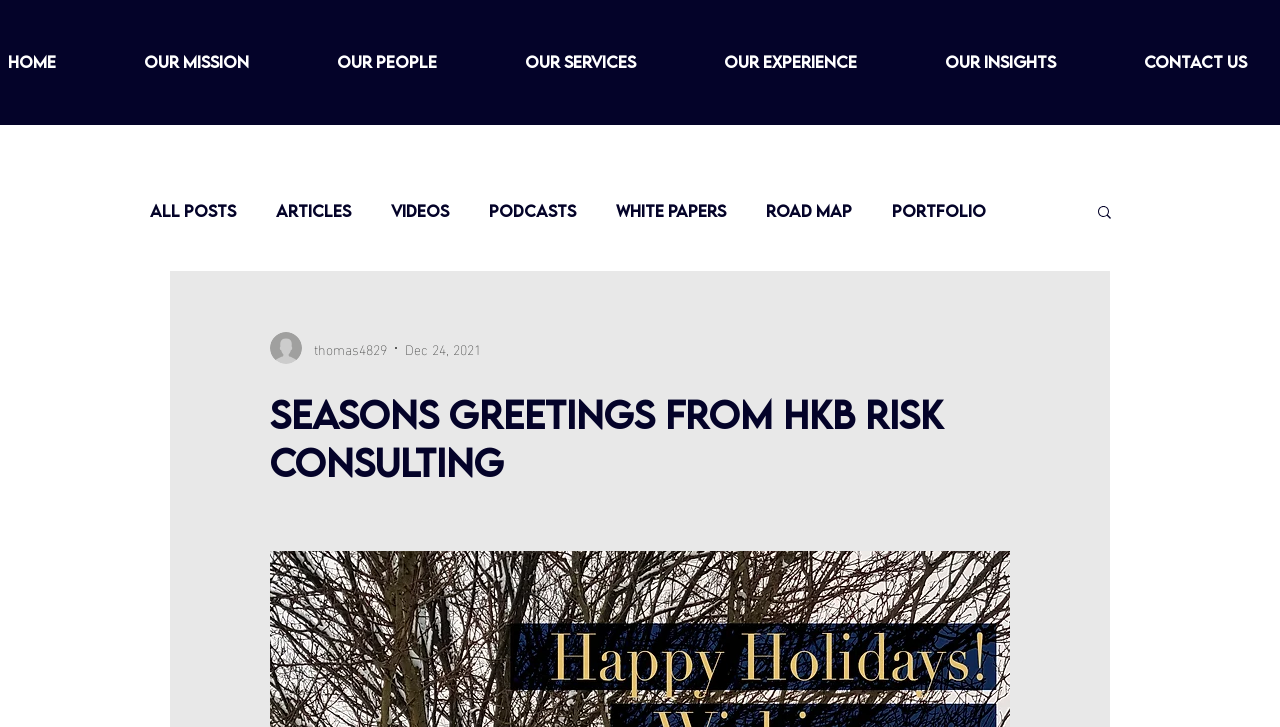Identify the bounding box coordinates of the area that should be clicked in order to complete the given instruction: "Go to the blog". The bounding box coordinates should be four float numbers between 0 and 1, i.e., [left, top, right, bottom].

[0.117, 0.235, 0.84, 0.345]